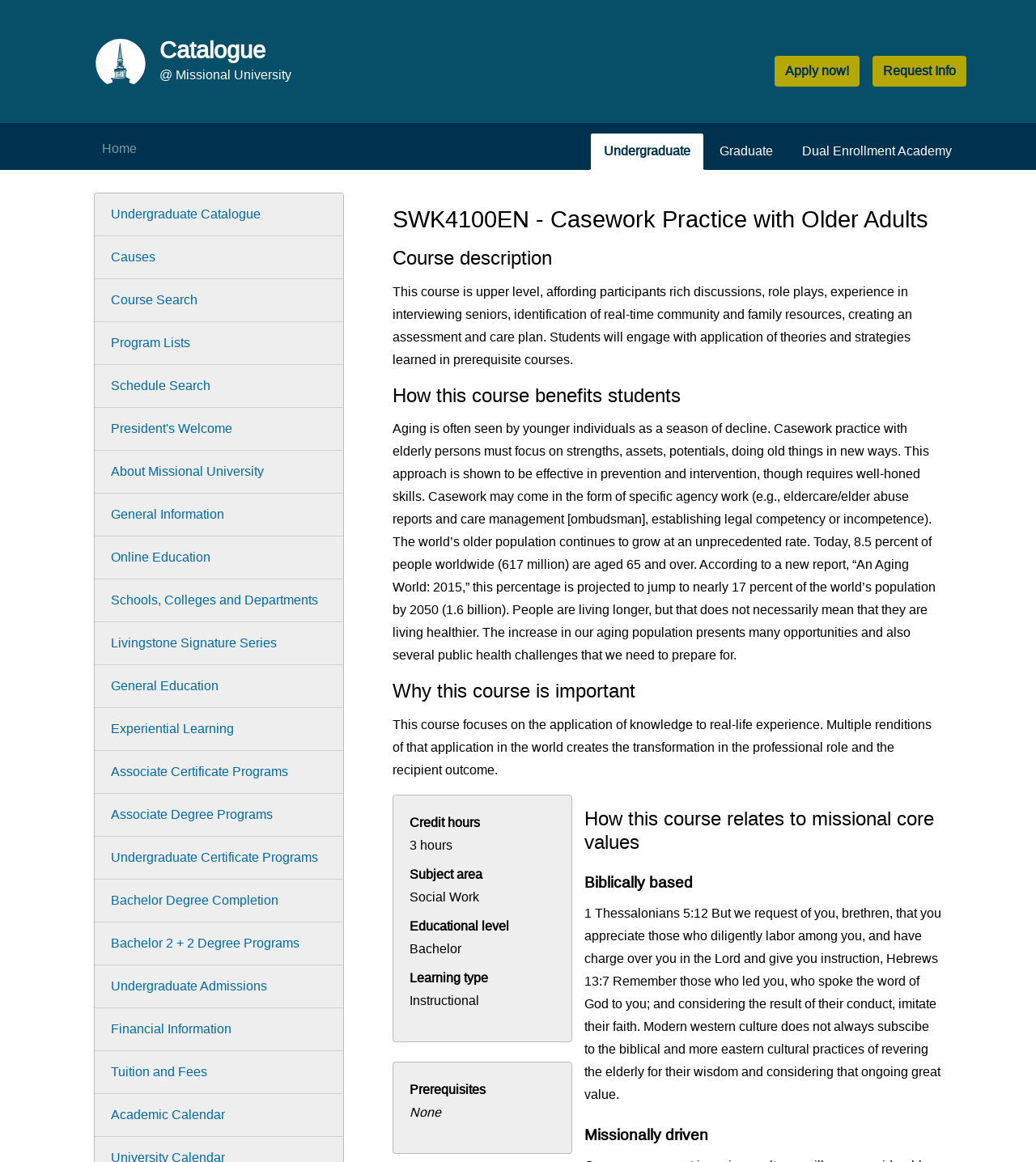Highlight the bounding box coordinates of the element you need to click to perform the following instruction: "Click the 'Request Info' button."

[0.842, 0.048, 0.933, 0.075]